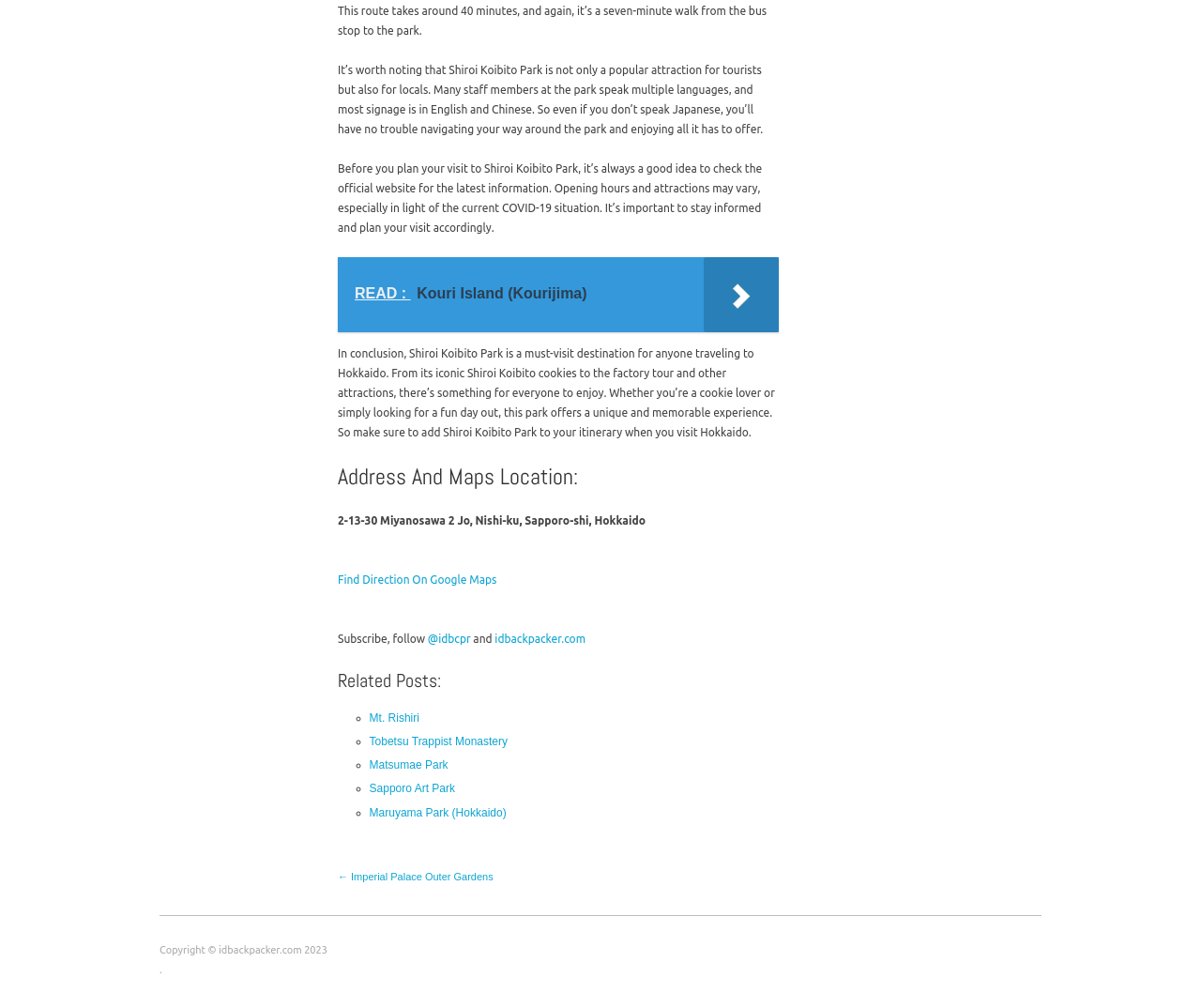What is the name of the park mentioned in the article?
From the details in the image, answer the question comprehensively.

The article mentions Shiroi Koibito Park as a popular attraction for tourists and locals, and provides information about its features and attractions.